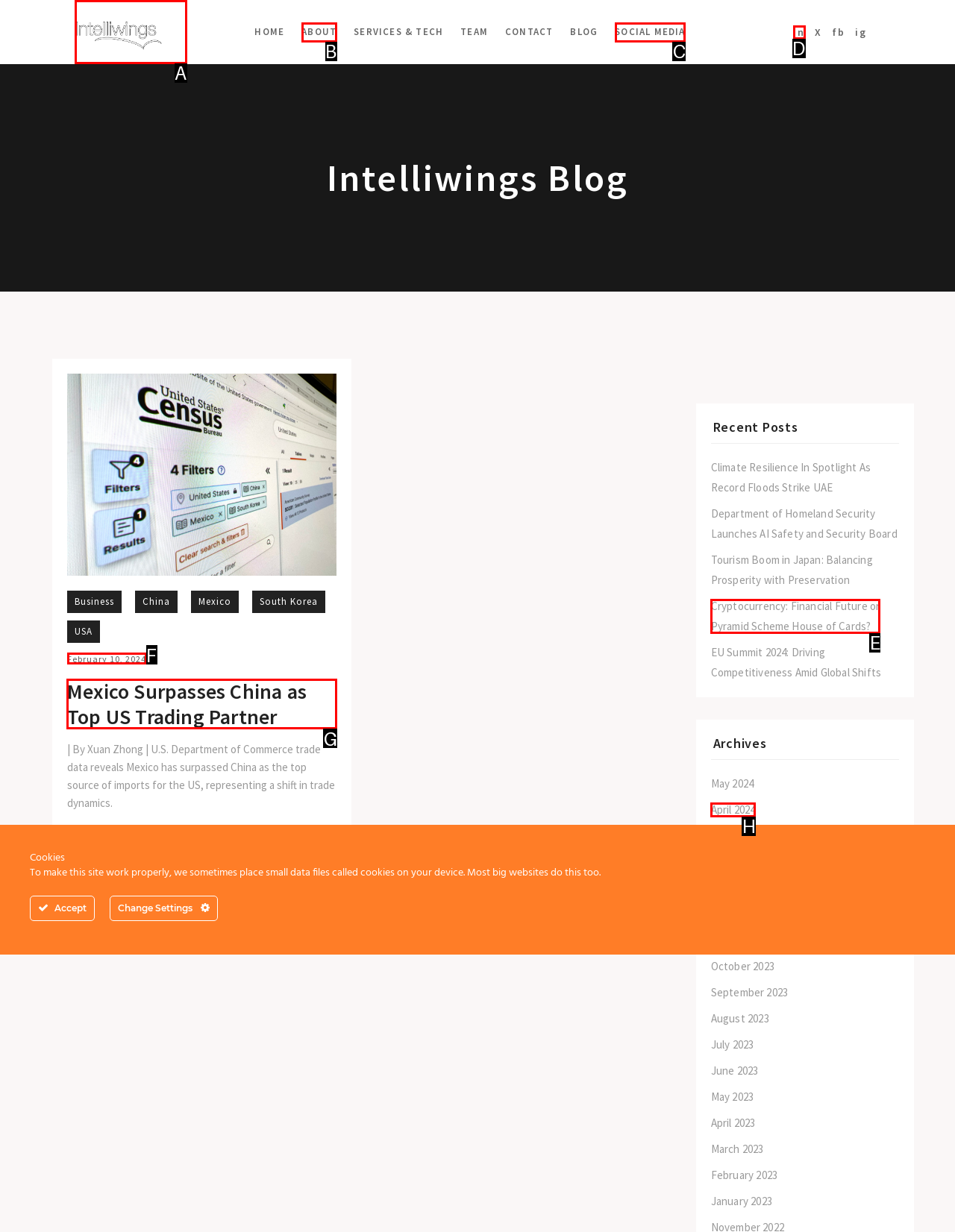What letter corresponds to the UI element to complete this task: Read the blog post about Mexico surpassing China as top US trading partner
Answer directly with the letter.

G